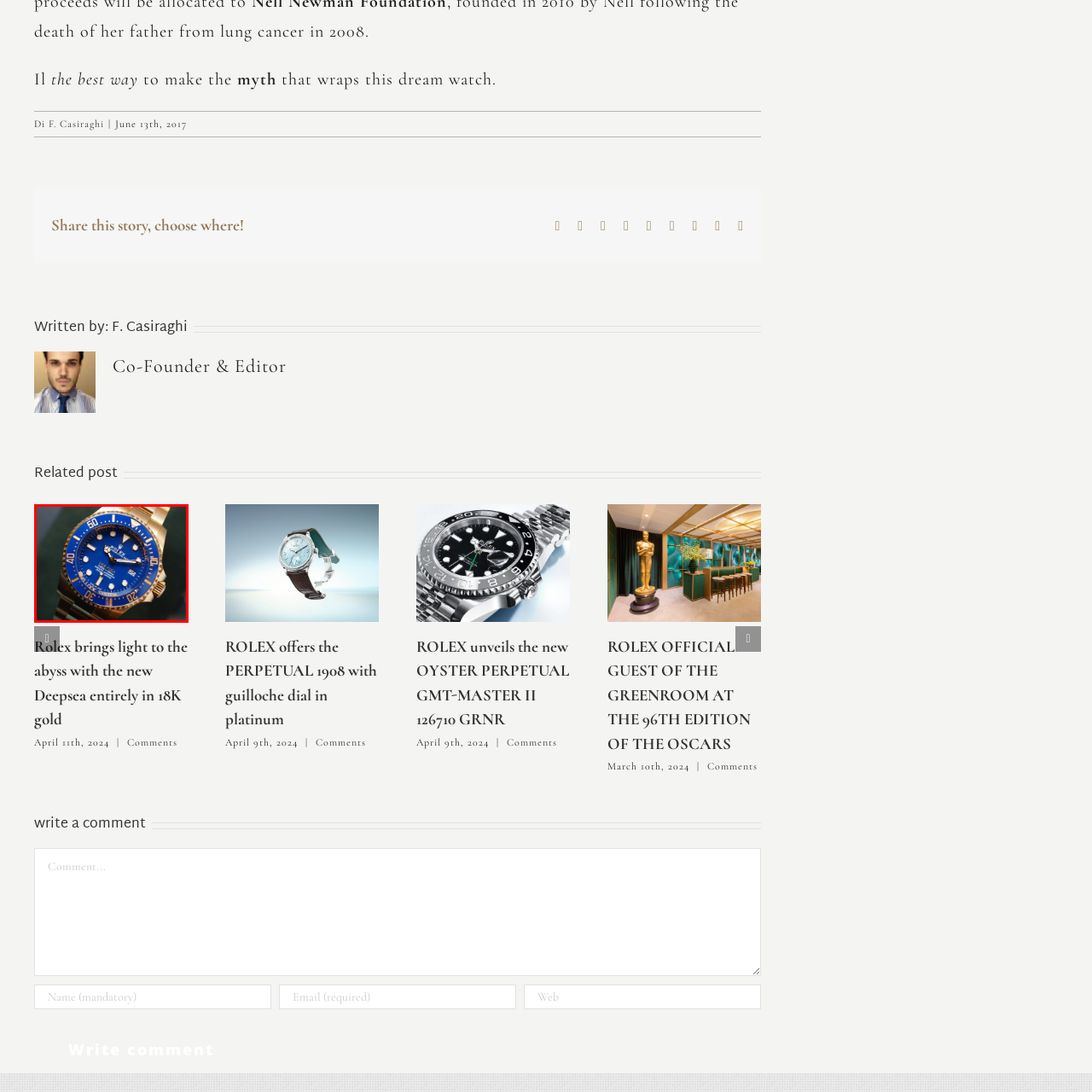Generate an in-depth caption for the image enclosed by the red boundary.

The image showcases a stunning Rolex watch known as the Deepsea, notable for its bold blue dial and luminous markers. This model features a classic gold-tone stainless steel case, along with a rotating bezel marked for diving, emphasizing the watch's professional diving capabilities. The intricate design harmonizes elegance and functionality, making it a standout piece in Rolex's collection. The watch reflects both luxury and durability, ideal for enthusiasts who appreciate exquisite craftsmanship in high-performance timepieces.